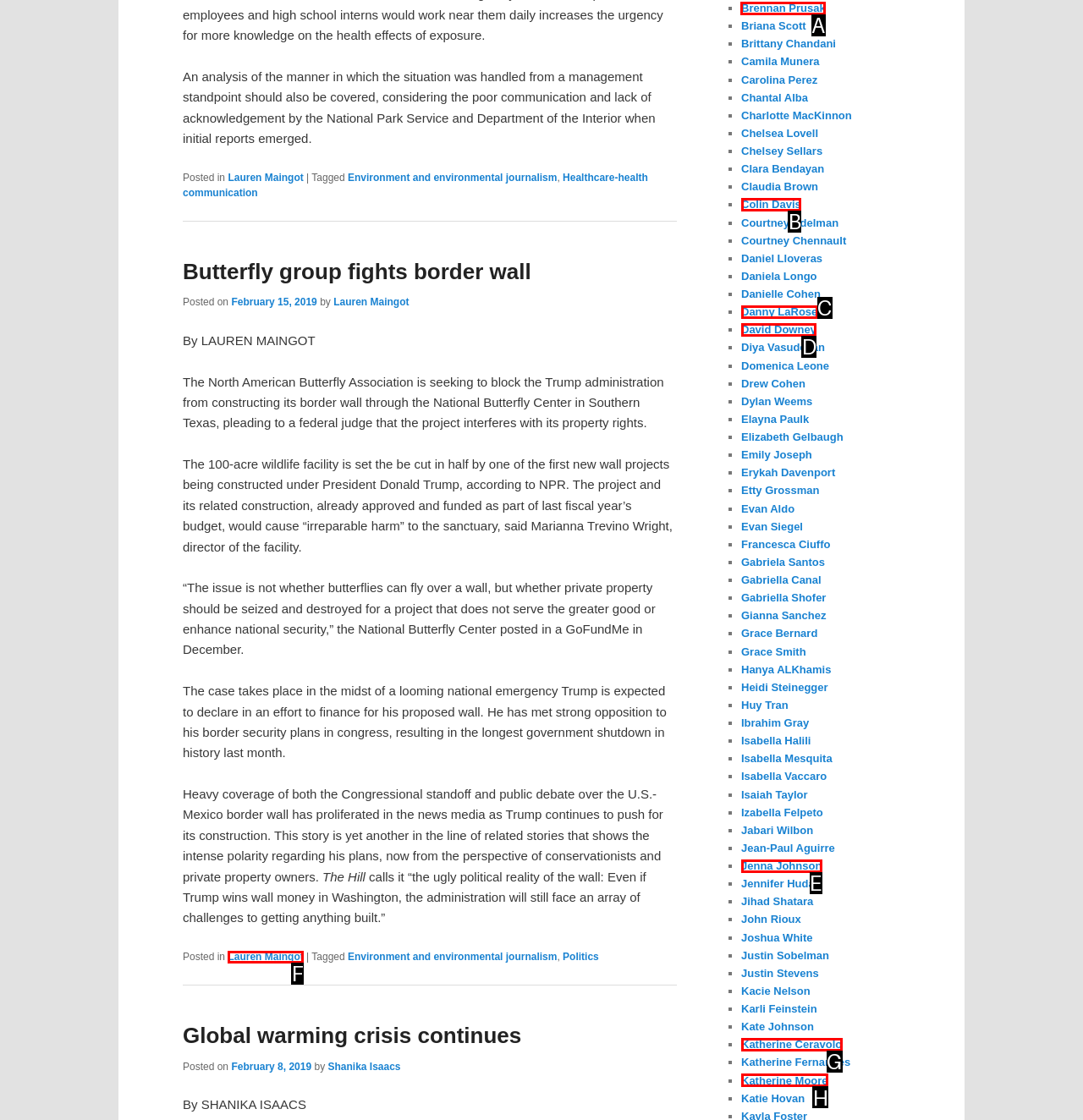Point out the correct UI element to click to carry out this instruction: Click on the link 'Brennan Prusak'
Answer with the letter of the chosen option from the provided choices directly.

A